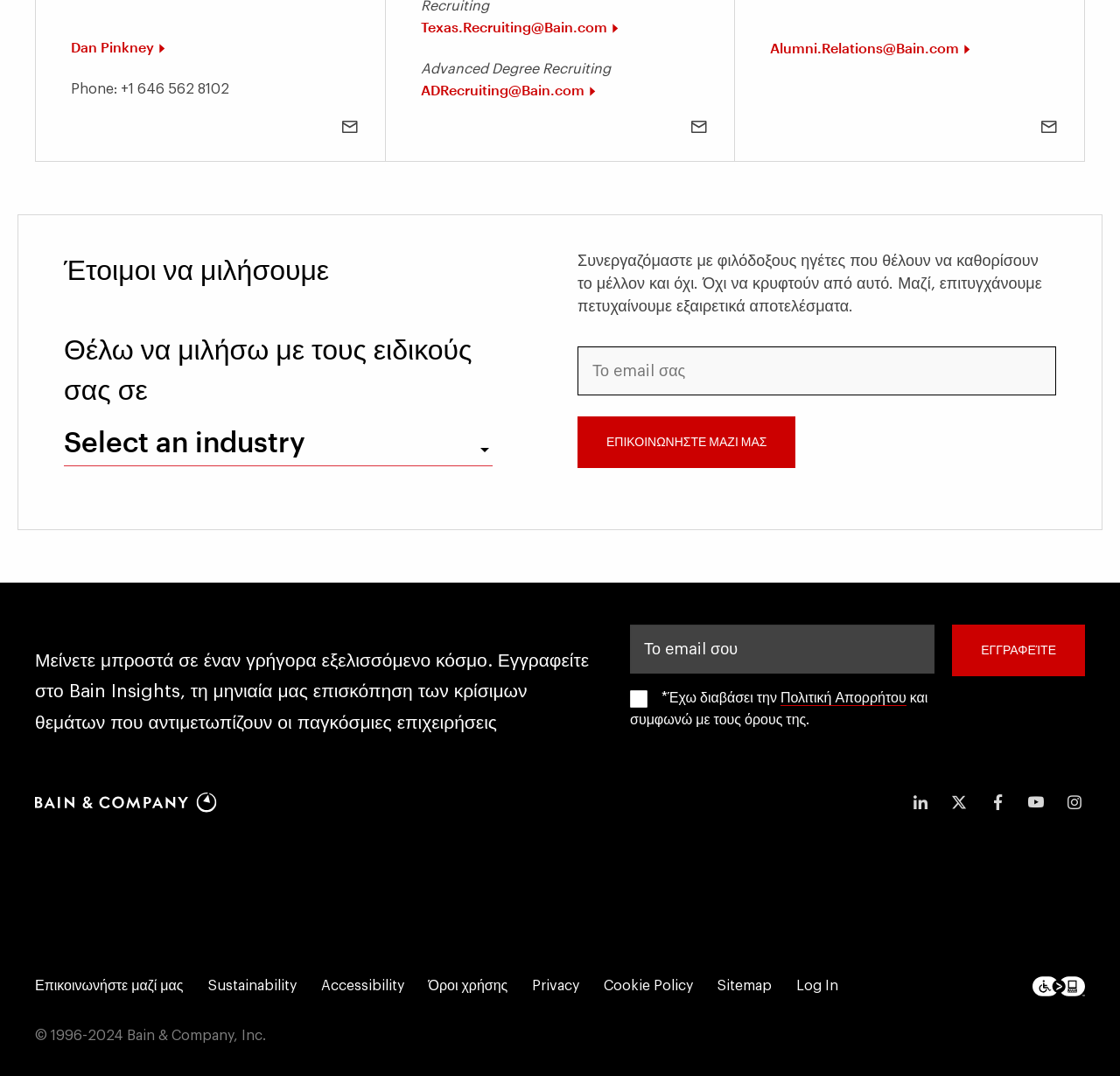What is the purpose of the textbox?
Based on the image, give a one-word or short phrase answer.

To input email